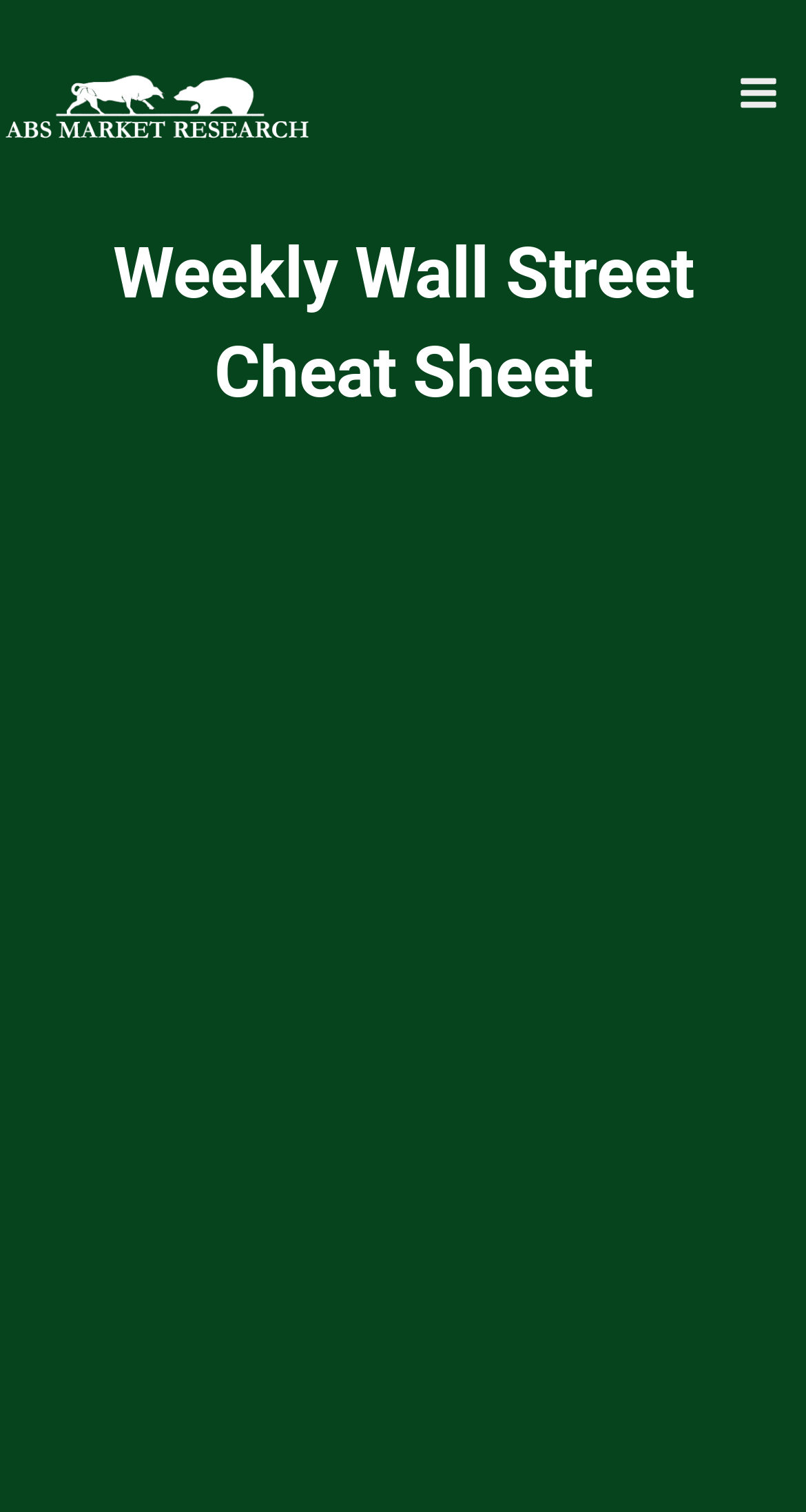Refer to the image and answer the question with as much detail as possible: What type of content is covered on the website?

Although it is not explicitly stated on the webpage, the meta description mentions that the website covers 'stocks, ETFs, mutual funds, and REITS', which suggests that the website provides information and analysis on these types of investments.